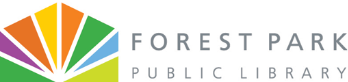Answer the following inquiry with a single word or phrase:
What is written in bold uppercase letters?

FOREST PARK